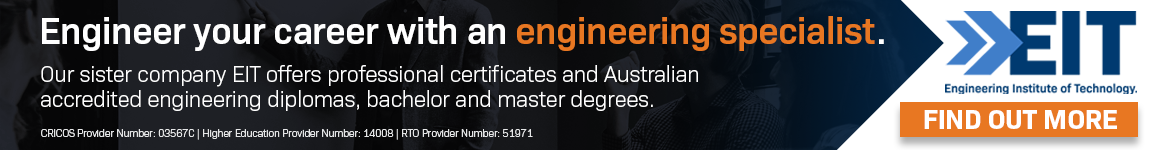Give a detailed explanation of what is happening in the image.

This image promotes the Engineering Institute of Technology (EIT) and its educational offerings. The caption highlights key elements, stating: "Engineer your career with an engineering specialist. Our sister company, EIT, offers professional certificates and Australian-accredited engineering diplomas, bachelor's, and master's degrees. Explore your options to advance in the field of engineering today." The visual design incorporates bold typography and the EIT logo, enhancing the message's clarity and impact while encouraging viewers to take action with a "FIND OUT MORE" button.